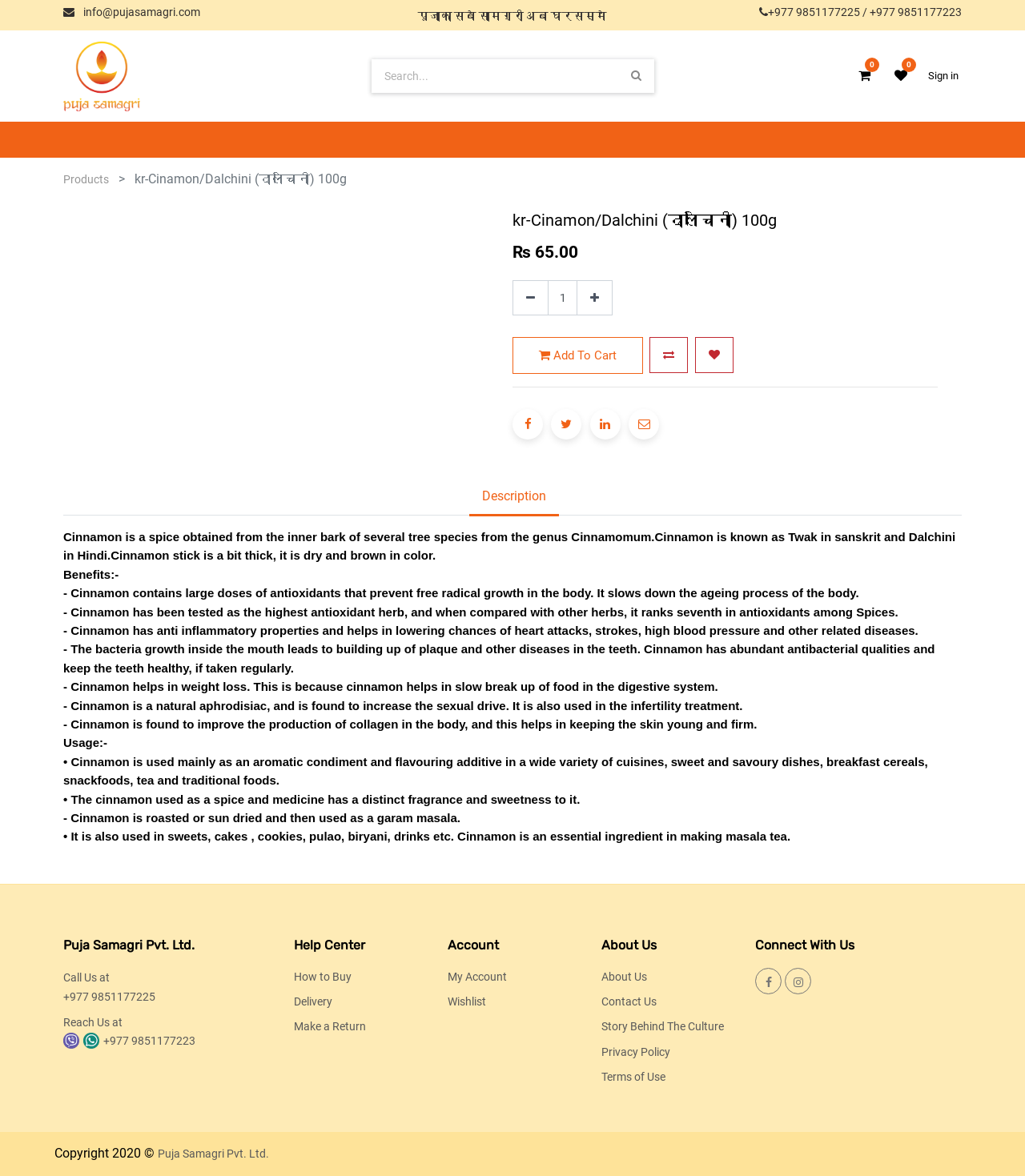How many tabs are there in the product description section?
Give a single word or phrase as your answer by examining the image.

1